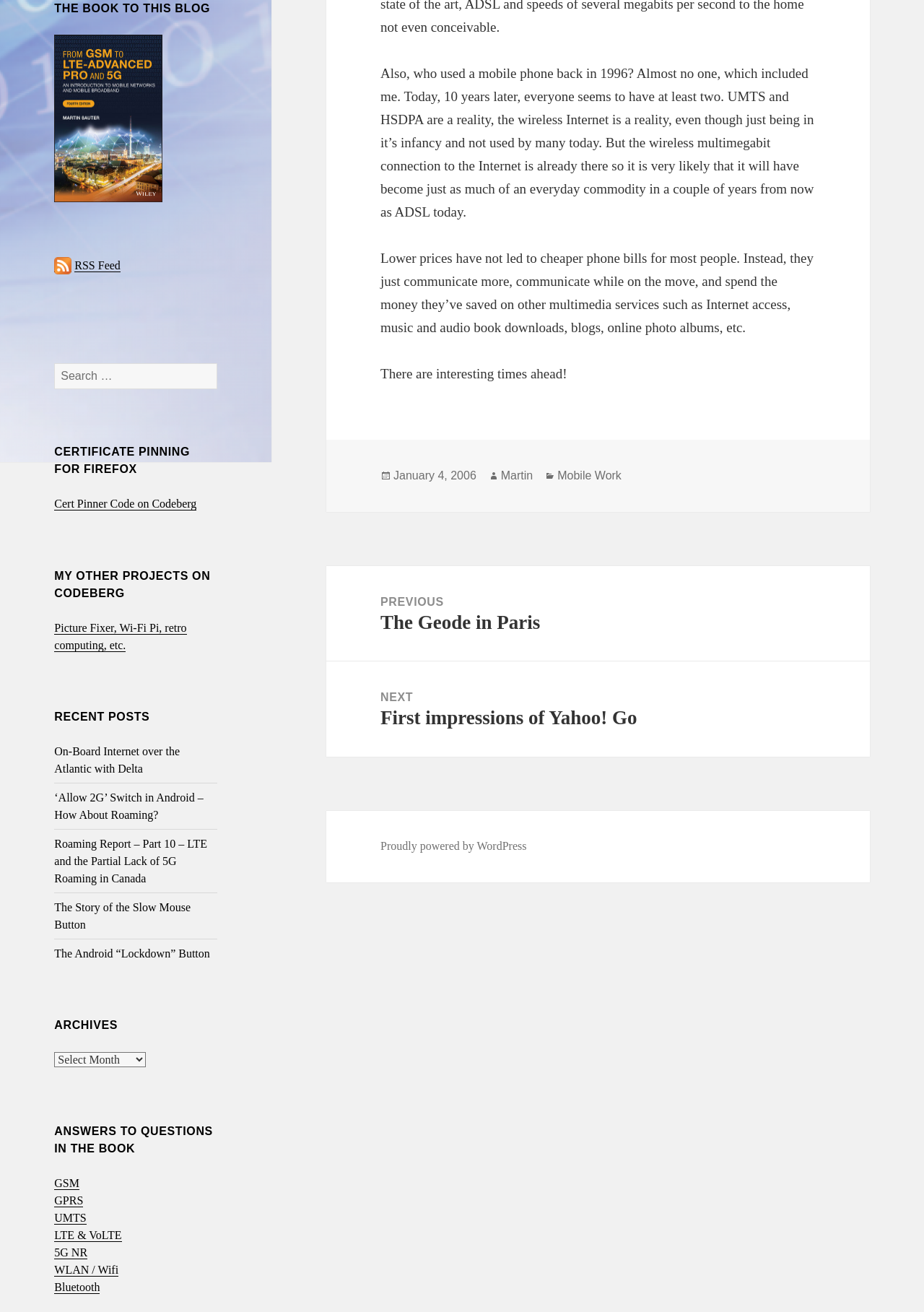From the screenshot, find the bounding box of the UI element matching this description: "UMTS". Supply the bounding box coordinates in the form [left, top, right, bottom], each a float between 0 and 1.

[0.059, 0.924, 0.094, 0.934]